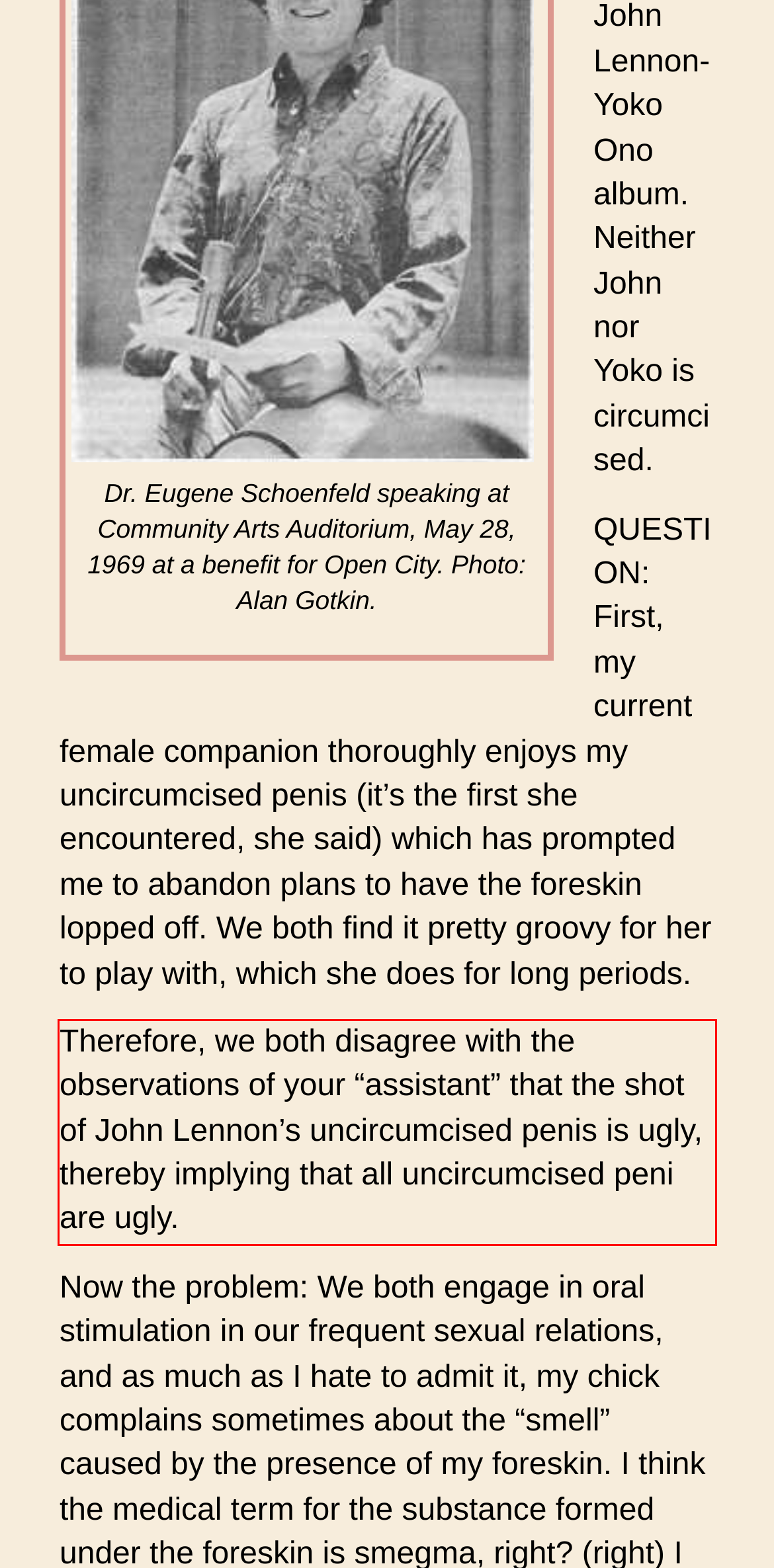Using OCR, extract the text content found within the red bounding box in the given webpage screenshot.

Therefore, we both disagree with the observations of your “assistant” that the shot of John Lennon’s uncircumcised penis is ugly, thereby implying that all uncircumcised peni are ugly.